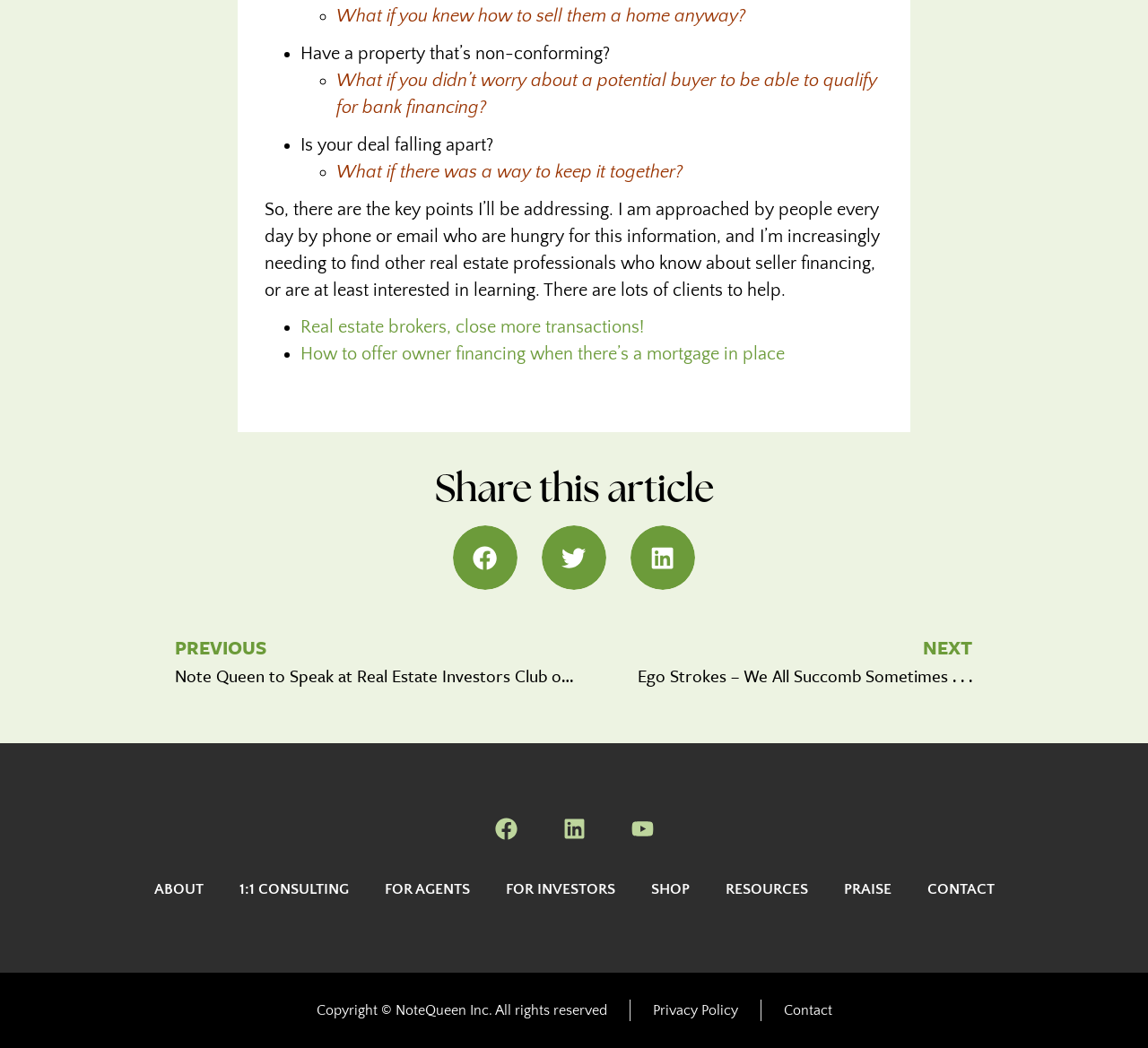Locate the bounding box of the UI element defined by this description: "For Investors". The coordinates should be given as four float numbers between 0 and 1, formatted as [left, top, right, bottom].

[0.425, 0.829, 0.551, 0.869]